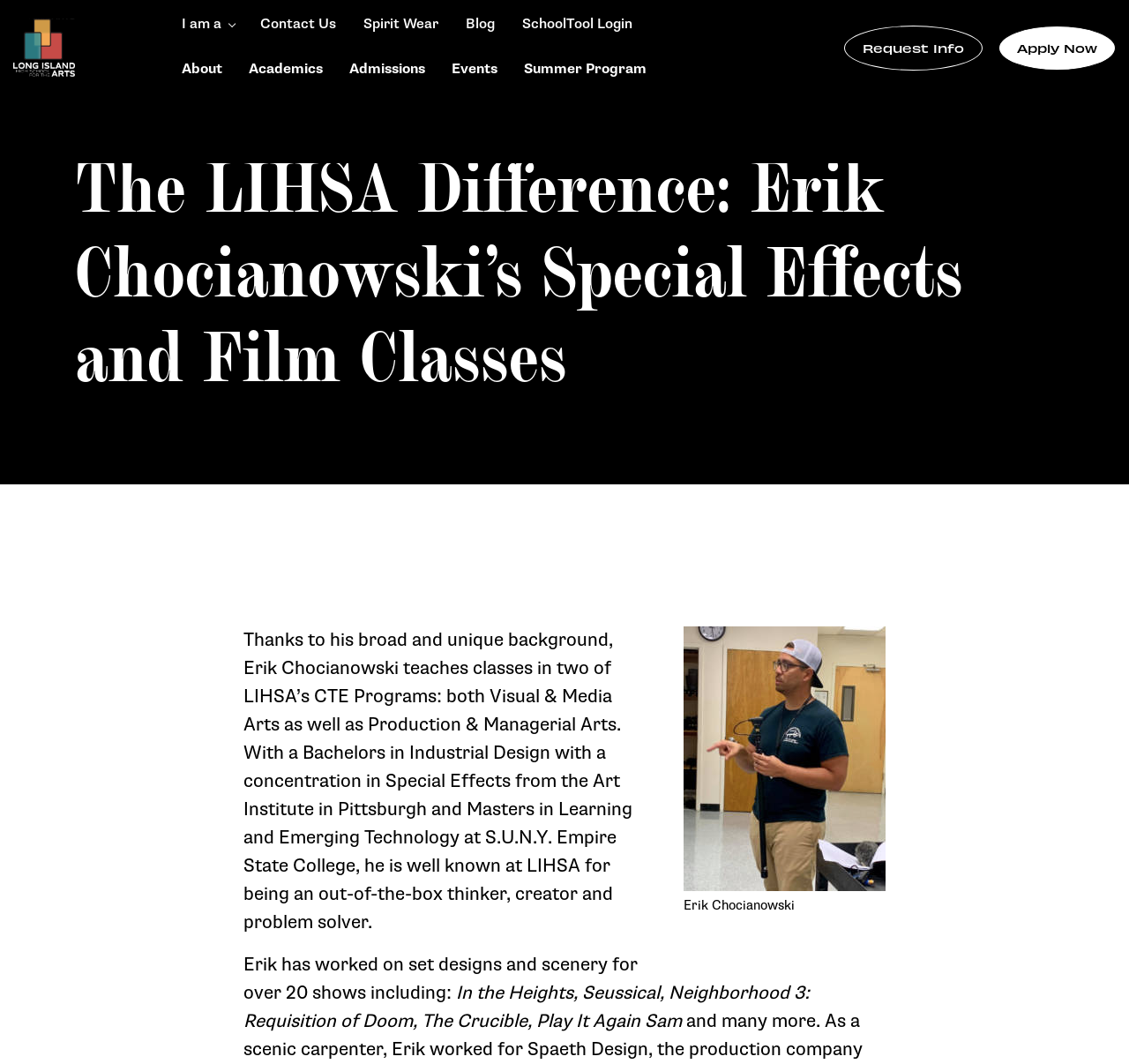Please respond to the question using a single word or phrase:
What are the two CTE Programs Erik teaches?

Visual & Media Arts and Production & Managerial Arts